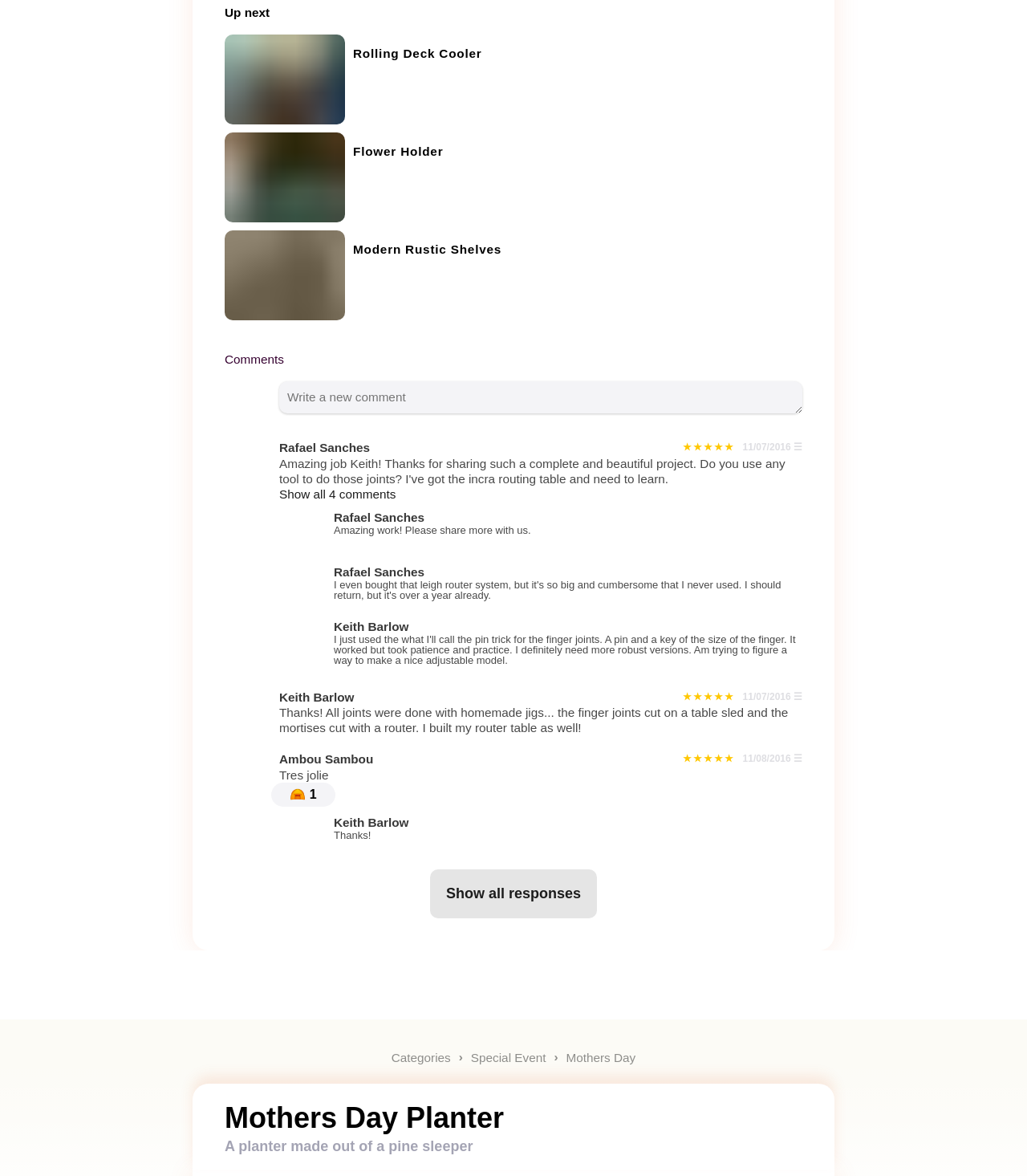Please specify the bounding box coordinates of the clickable region necessary for completing the following instruction: "Write a new comment". The coordinates must consist of four float numbers between 0 and 1, i.e., [left, top, right, bottom].

[0.272, 0.325, 0.781, 0.352]